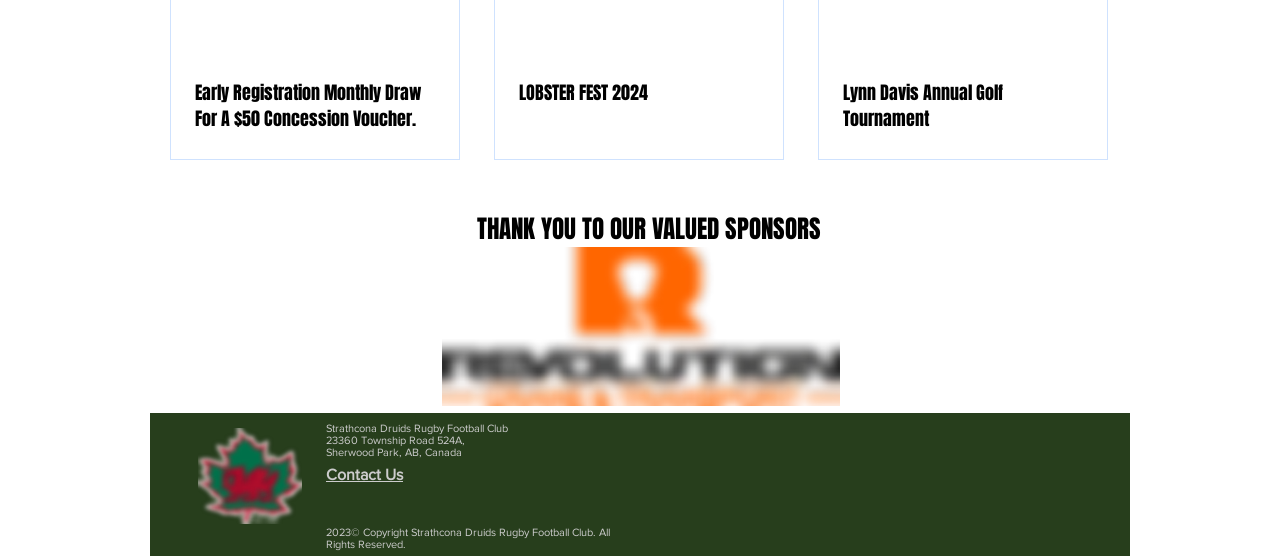Please identify the bounding box coordinates of the element that needs to be clicked to execute the following command: "Click on Early Registration Monthly Draw For A $50 Concession Voucher.". Provide the bounding box using four float numbers between 0 and 1, formatted as [left, top, right, bottom].

[0.152, 0.144, 0.34, 0.238]